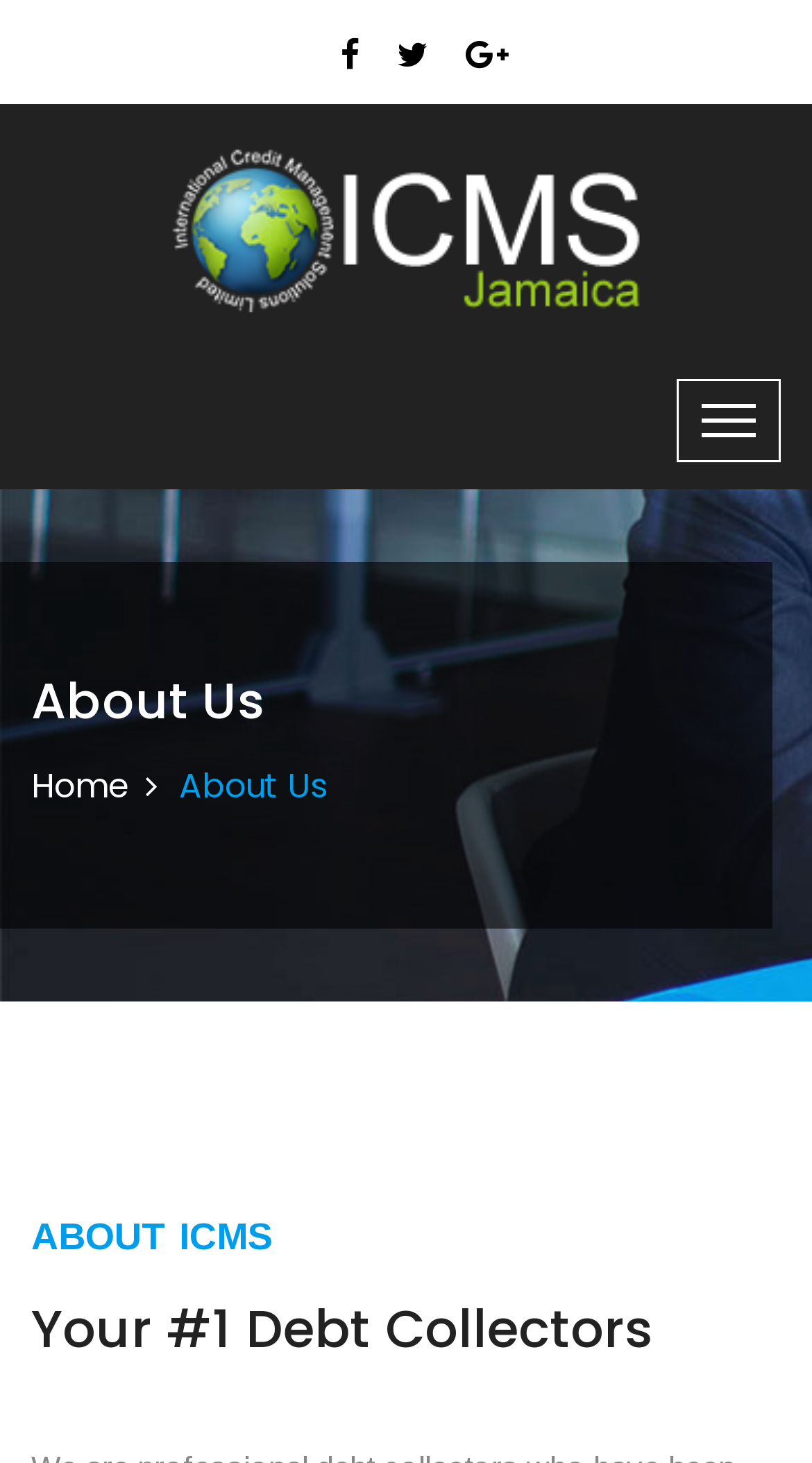Respond with a single word or phrase to the following question: How many social media links are present?

3